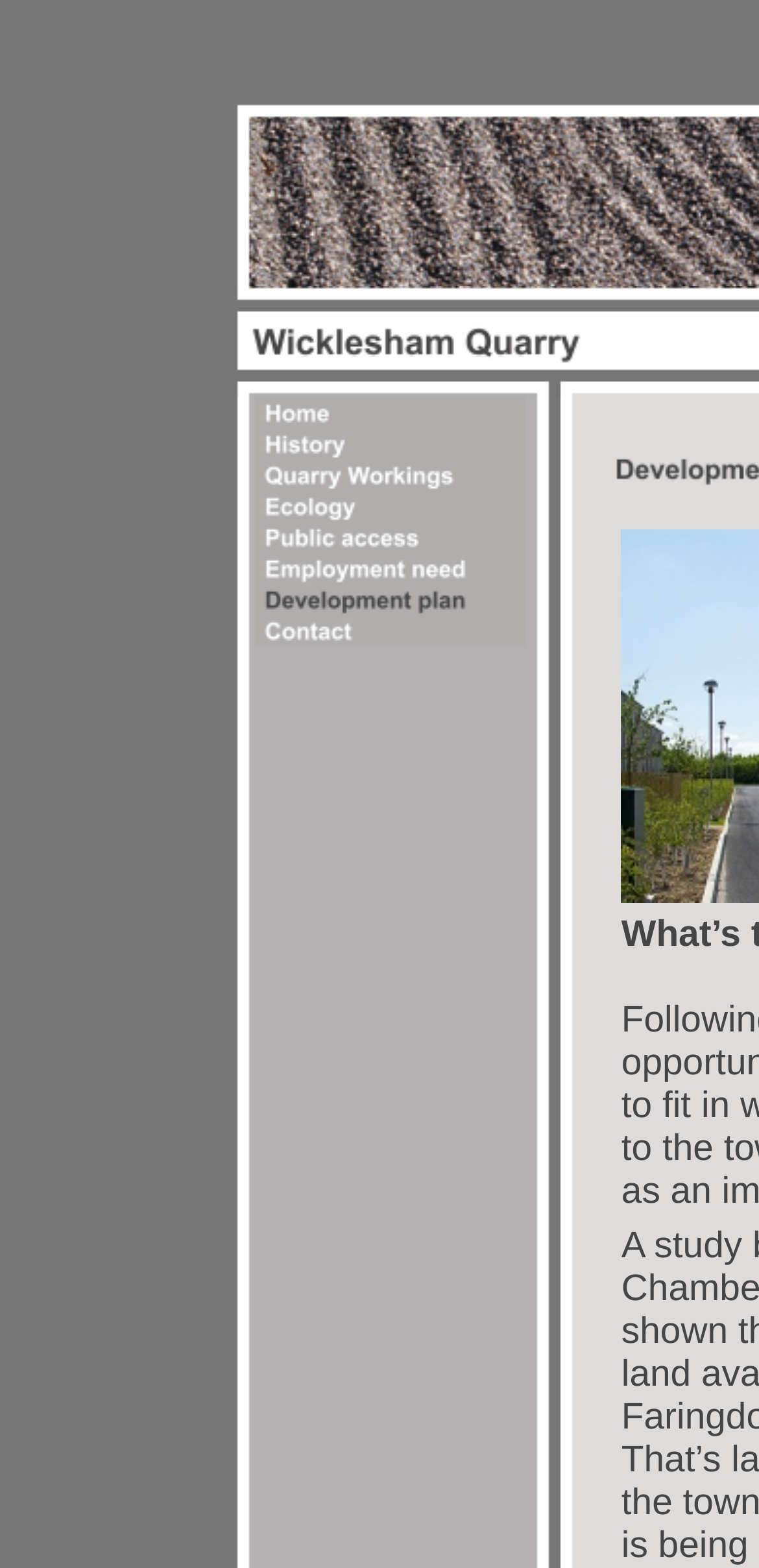Is there a link to a page about Quarry Workings?
Using the image as a reference, give an elaborate response to the question.

I searched the menu table and found a link labeled 'Quarry Workings', which suggests that there is a page about Quarry Workings.